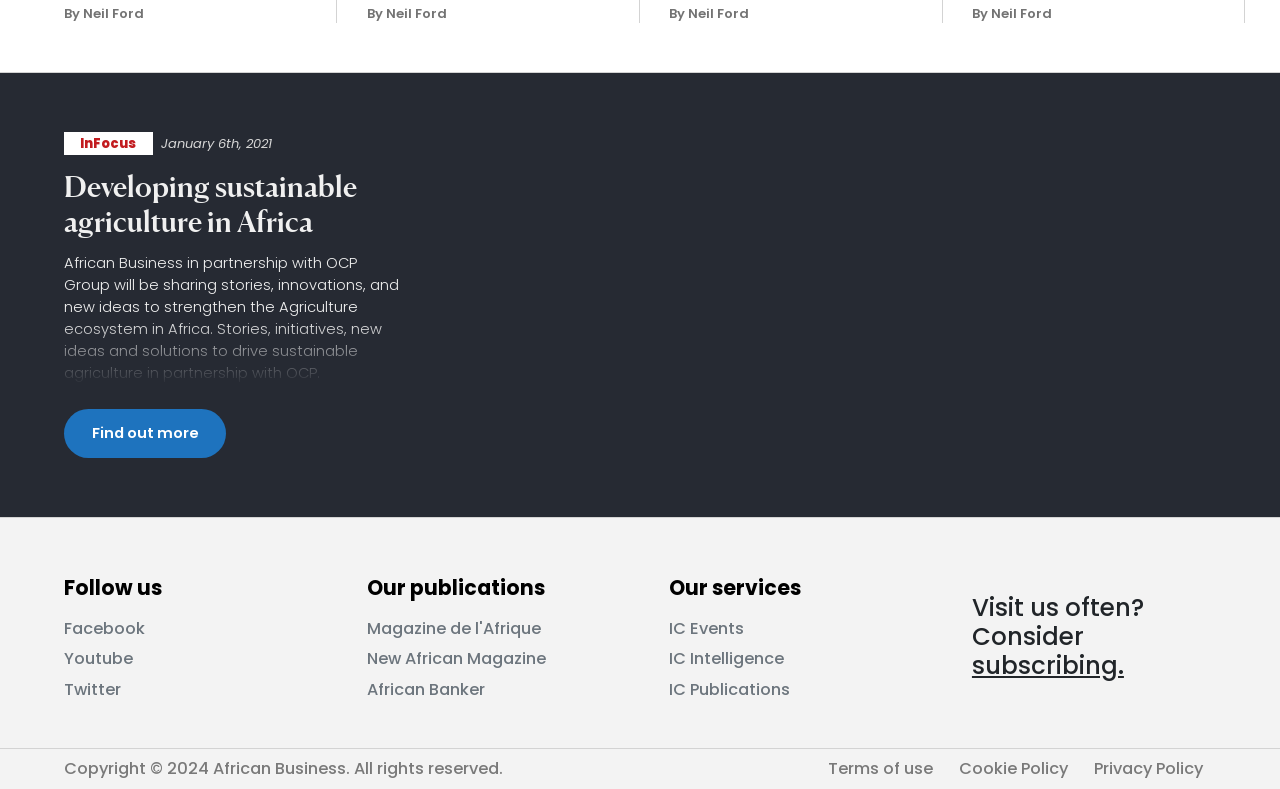How many policy links are available at the bottom?
Please answer the question with a single word or phrase, referencing the image.

3